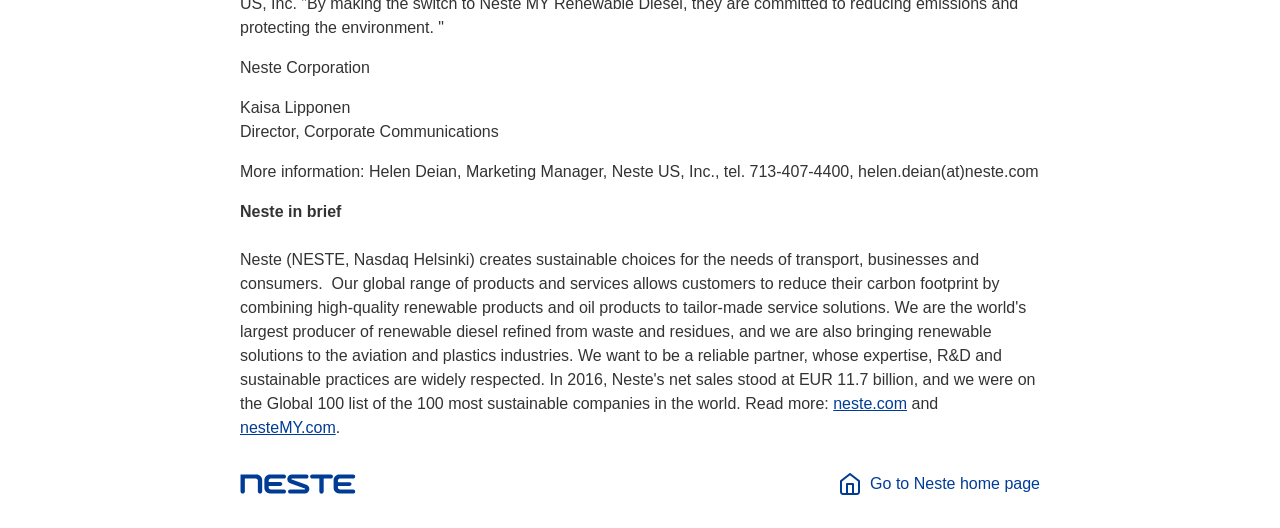Bounding box coordinates are specified in the format (top-left x, top-left y, bottom-right x, bottom-right y). All values are floating point numbers bounded between 0 and 1. Please provide the bounding box coordinate of the region this sentence describes: Community Guidelines

None